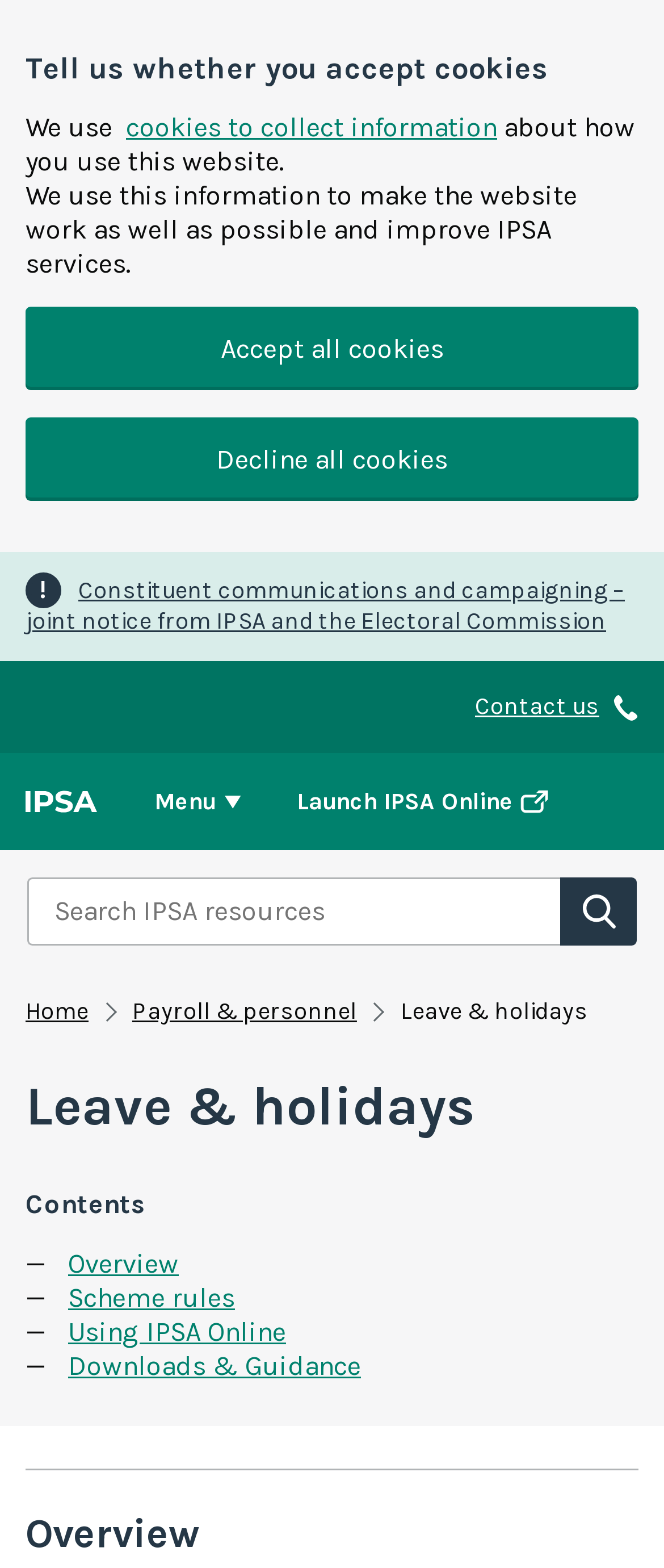Locate the UI element that matches the description Scheme rules in the webpage screenshot. Return the bounding box coordinates in the format (top-left x, top-left y, bottom-right x, bottom-right y), with values ranging from 0 to 1.

[0.103, 0.818, 0.354, 0.838]